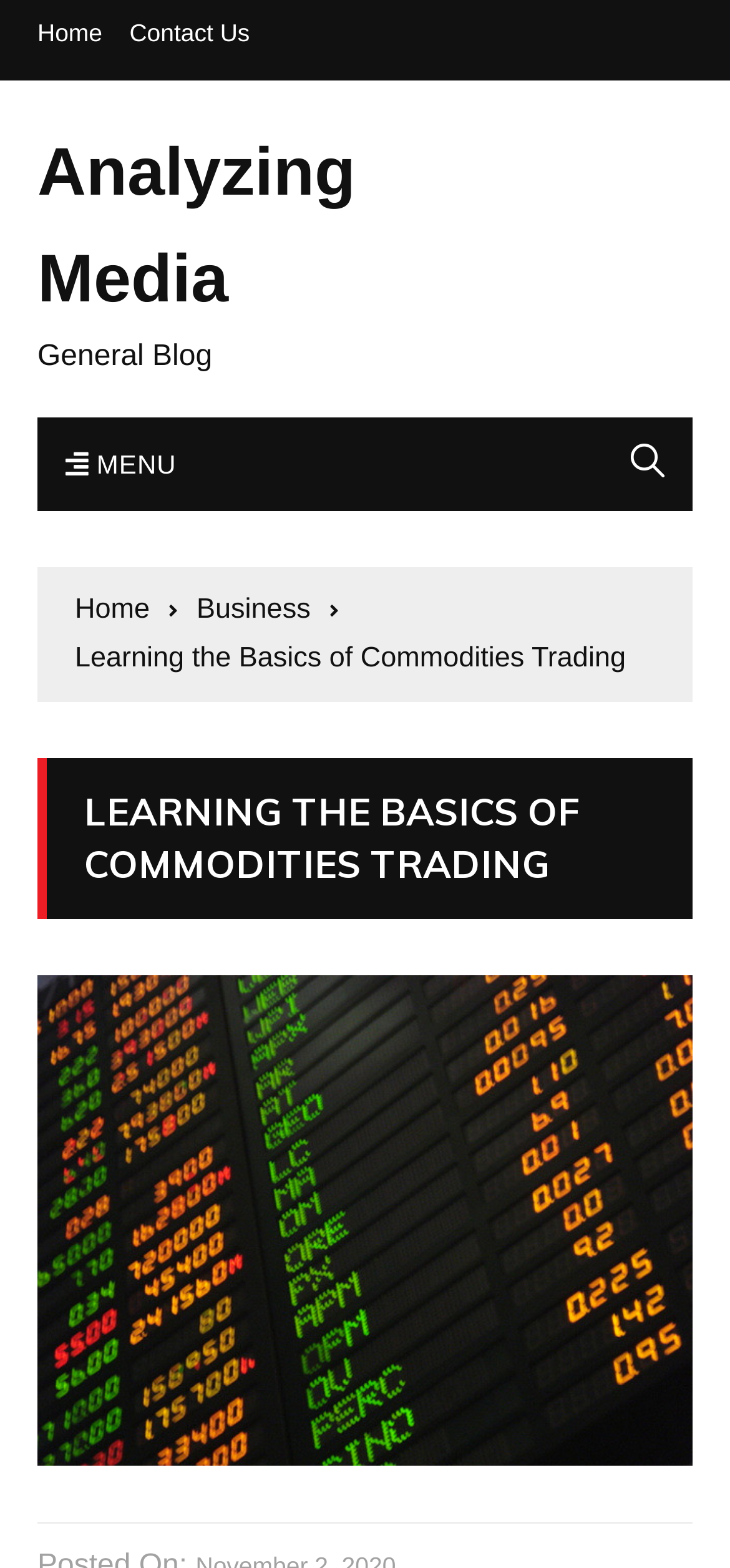What type of content is listed under 'General Blog'?
Please use the image to provide a one-word or short phrase answer.

Blog posts